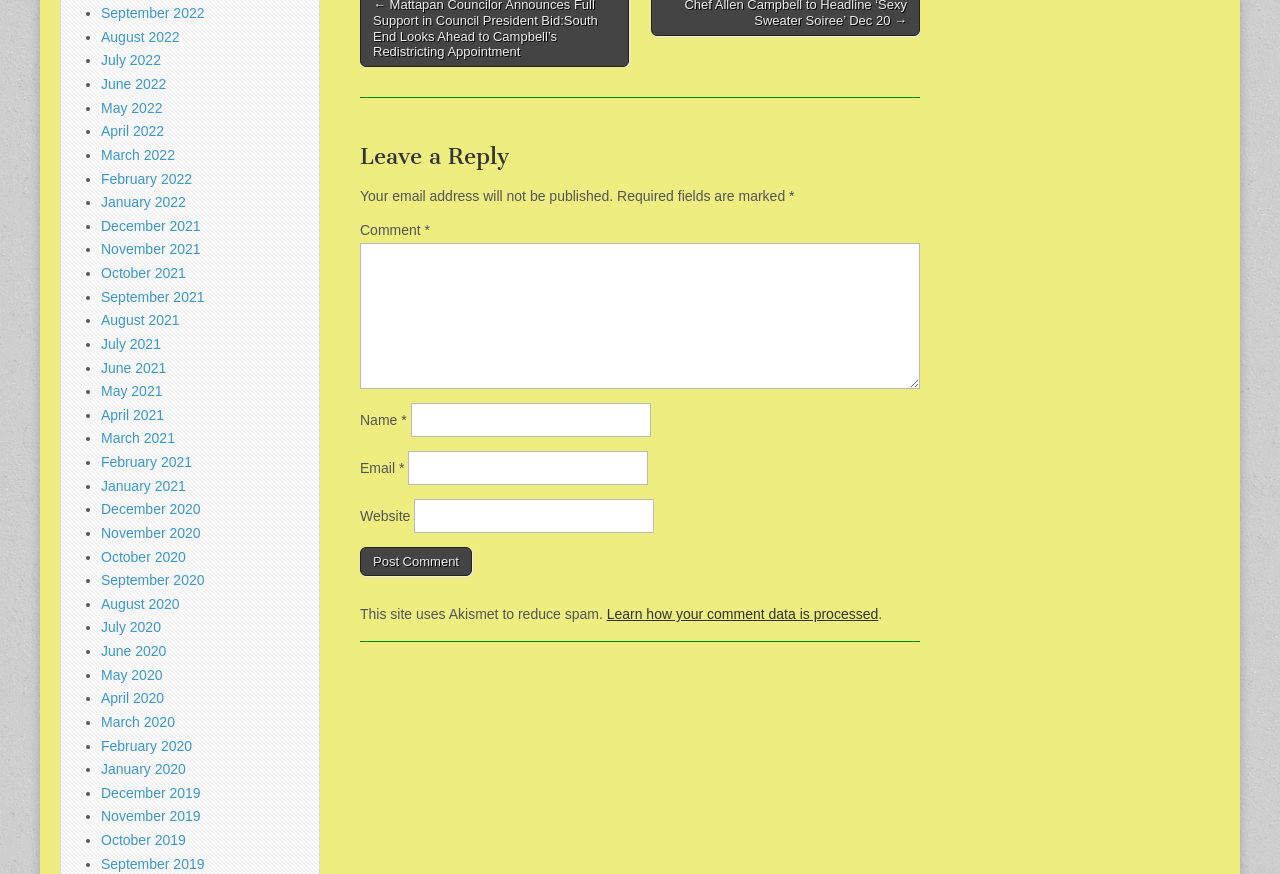Please identify the bounding box coordinates of the element's region that should be clicked to execute the following instruction: "View archives for September 2022". The bounding box coordinates must be four float numbers between 0 and 1, i.e., [left, top, right, bottom].

[0.079, 0.006, 0.16, 0.024]